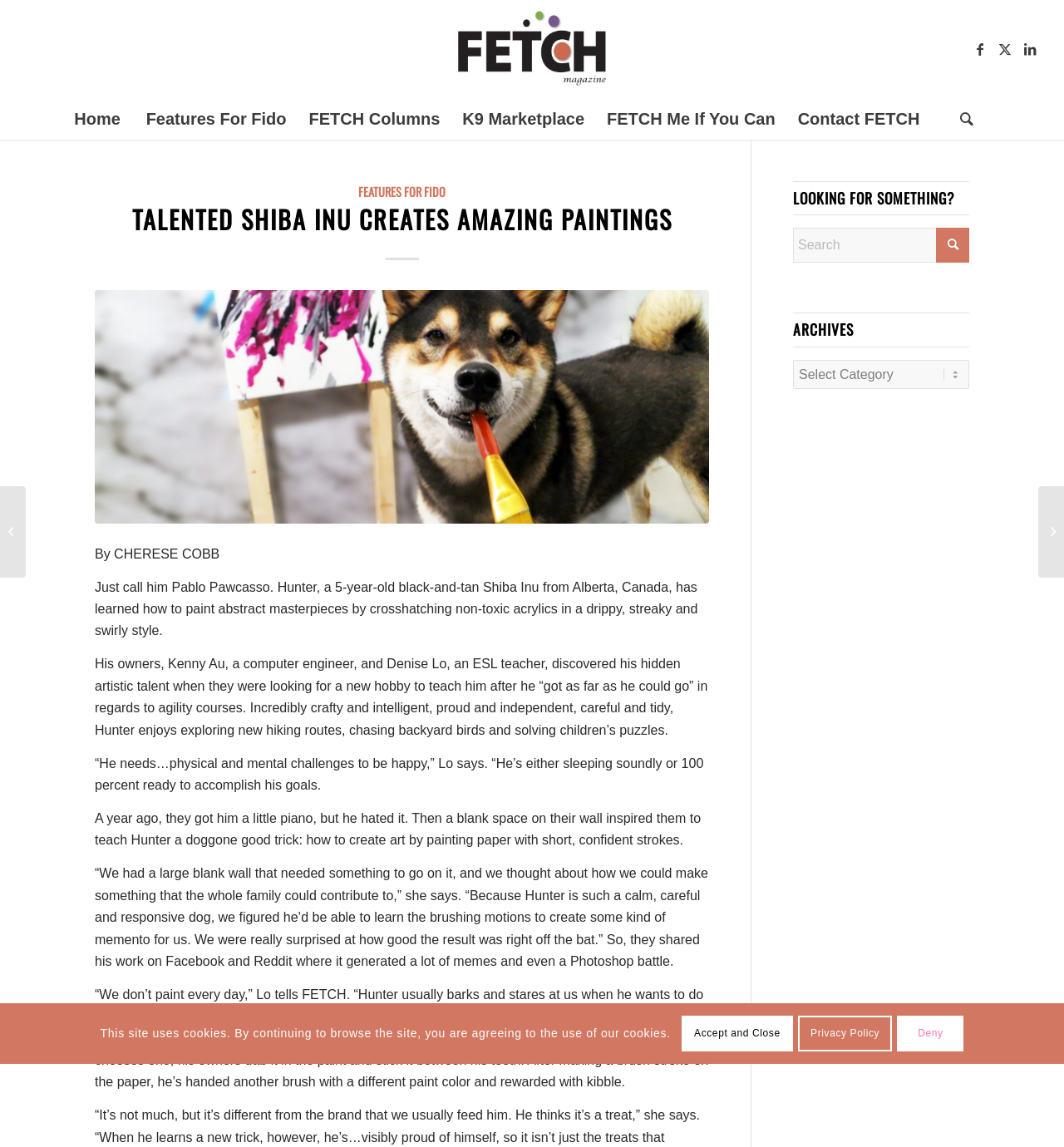Find the UI element described as: "Contact FETCH" and predict its bounding box coordinates. Ensure the coordinates are four float numbers between 0 and 1, [left, top, right, bottom].

[0.739, 0.086, 0.874, 0.122]